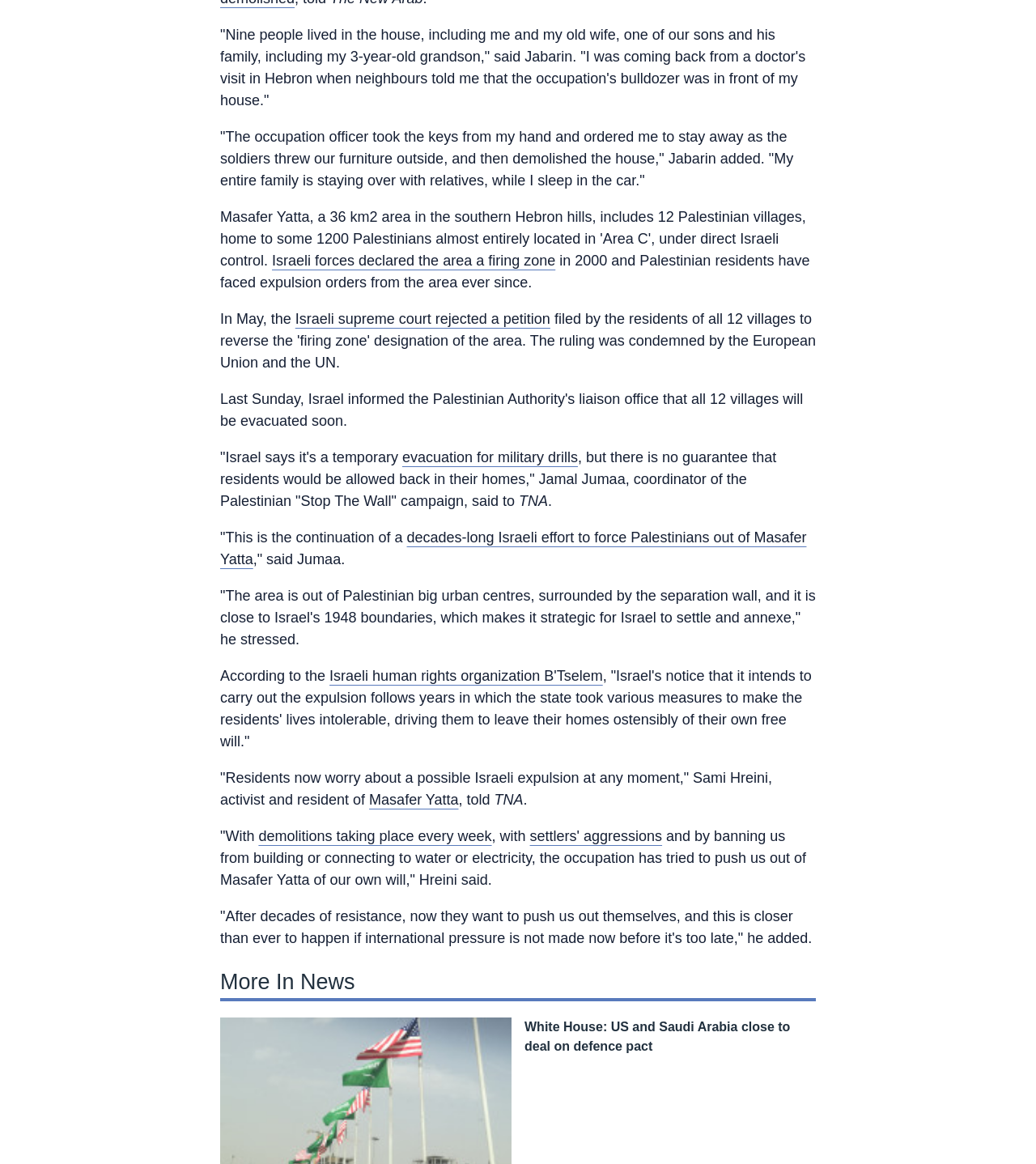Please determine the bounding box coordinates of the section I need to click to accomplish this instruction: "Click the link to learn more about Israeli forces declaring the area a firing zone".

[0.263, 0.217, 0.536, 0.231]